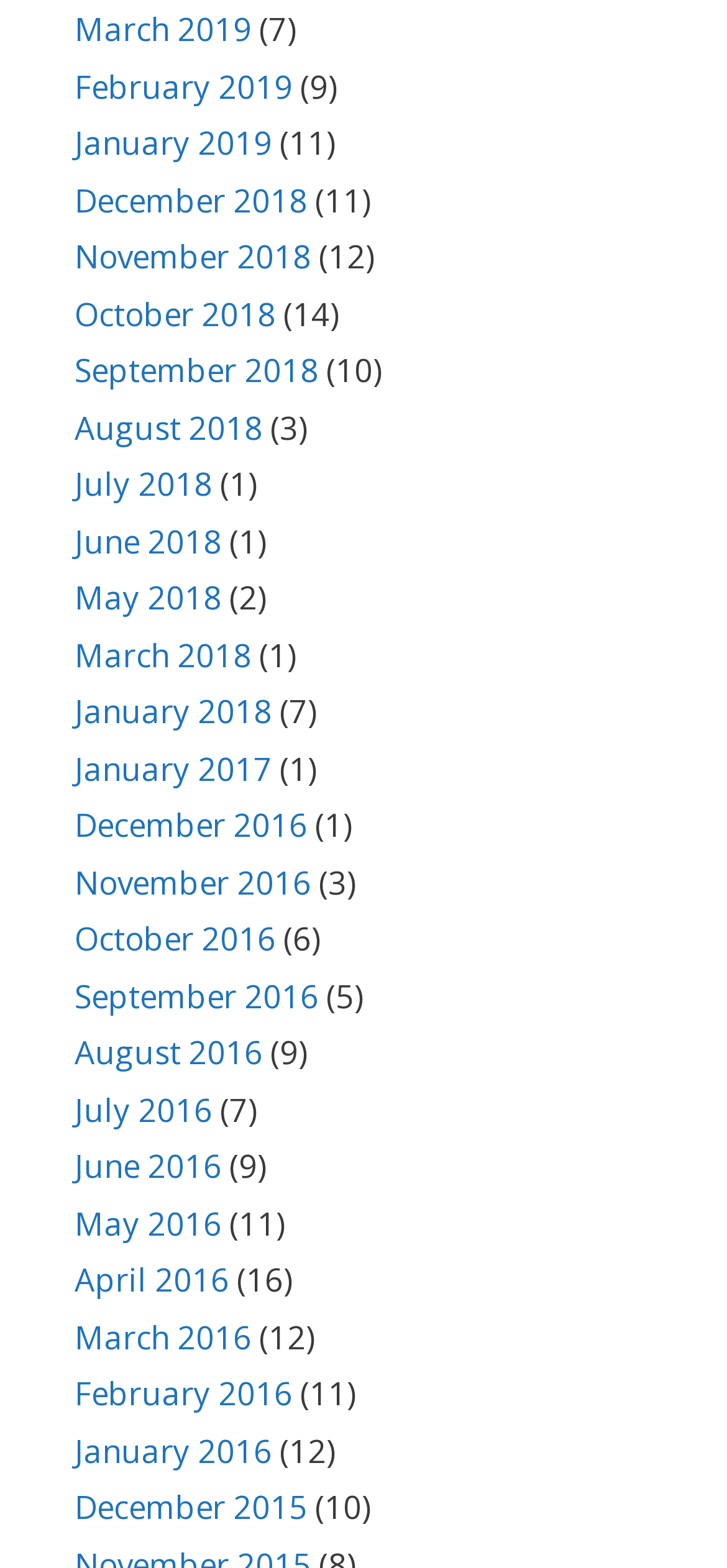Provide the bounding box coordinates of the HTML element this sentence describes: "June 2016". The bounding box coordinates consist of four float numbers between 0 and 1, i.e., [left, top, right, bottom].

[0.103, 0.73, 0.305, 0.758]